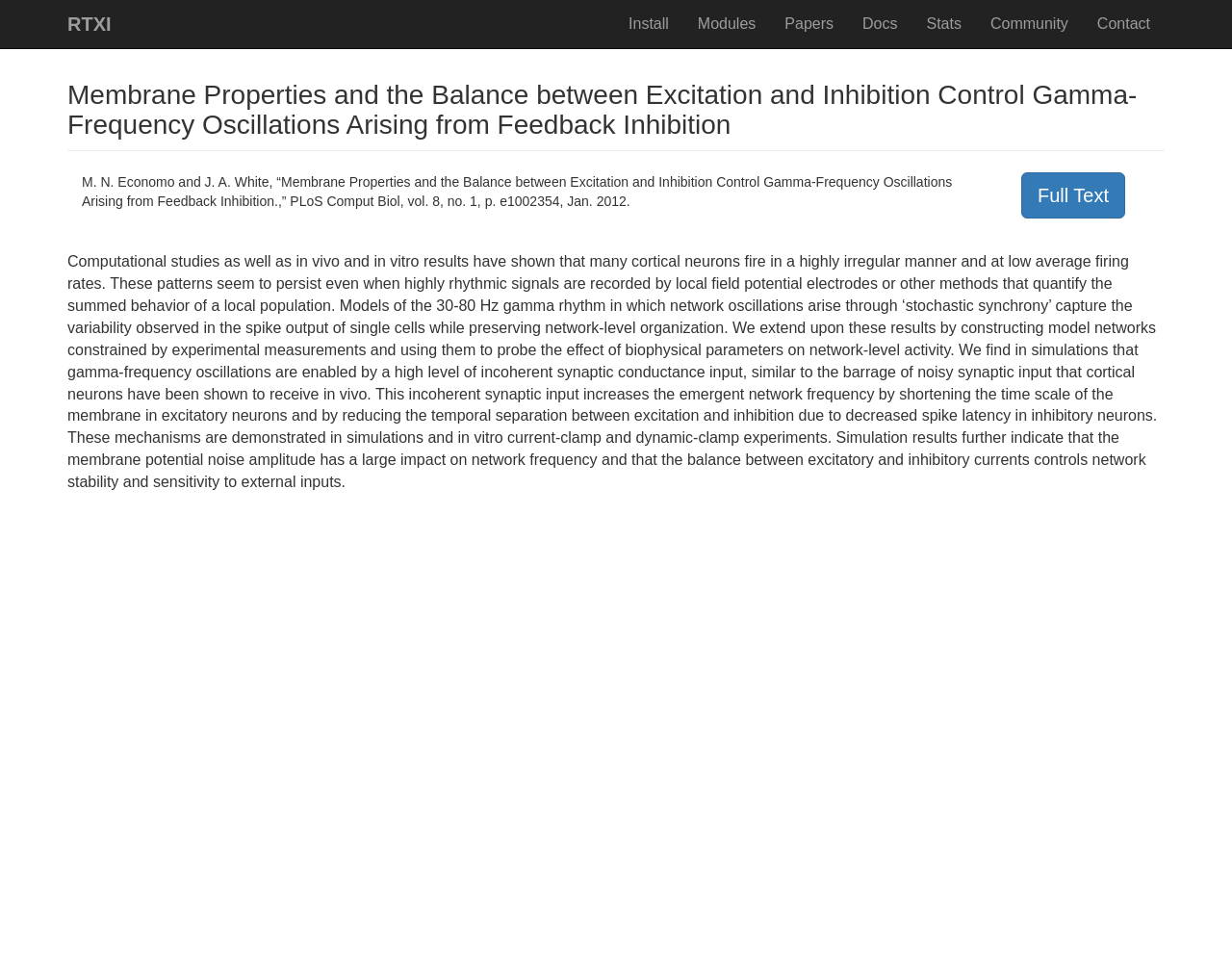Specify the bounding box coordinates of the area that needs to be clicked to achieve the following instruction: "View the full text of the paper".

[0.829, 0.19, 0.913, 0.207]